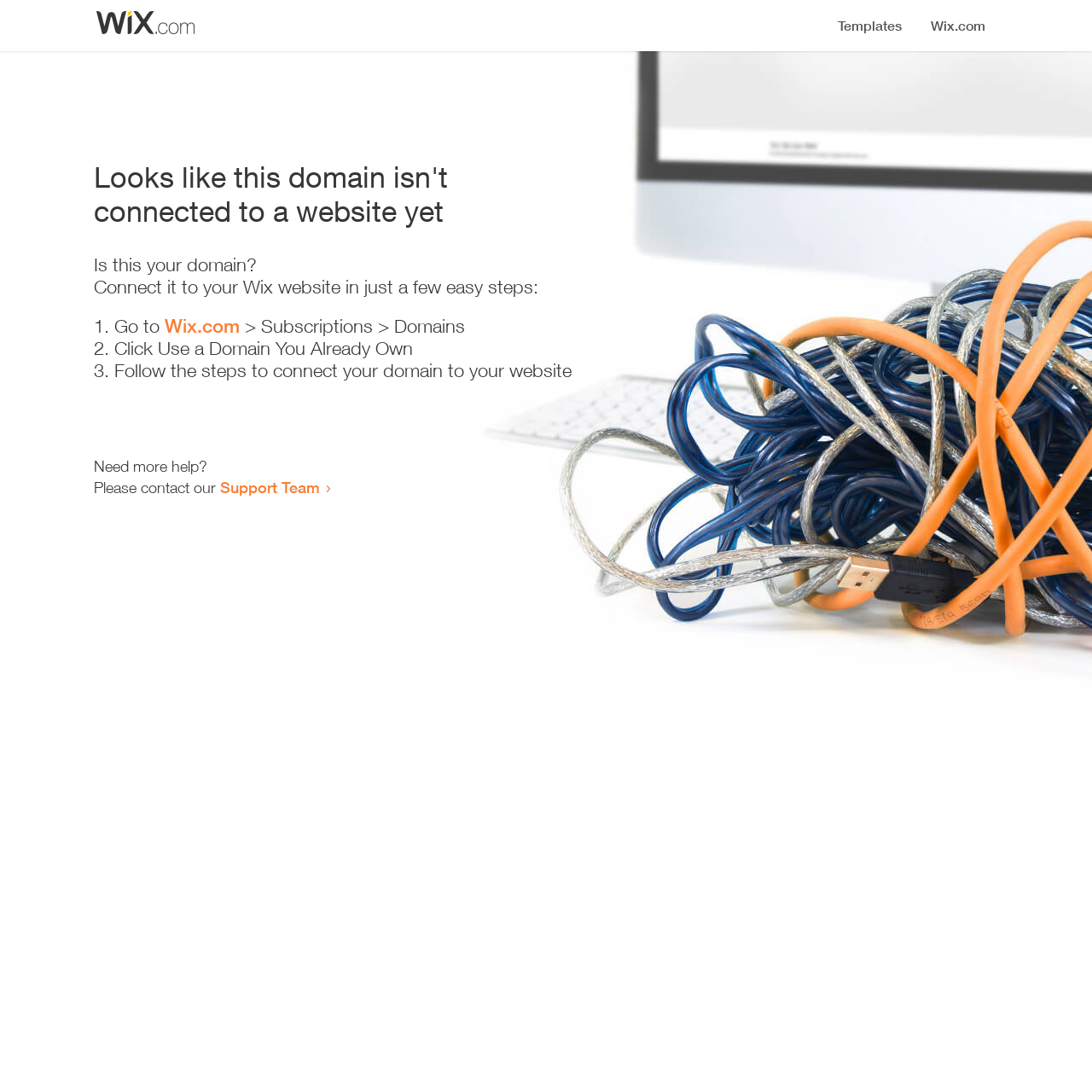What is the current status of the domain?
Could you answer the question with a detailed and thorough explanation?

The webpage indicates that the domain is not connected to a website yet, as stated in the heading 'Looks like this domain isn't connected to a website yet'.